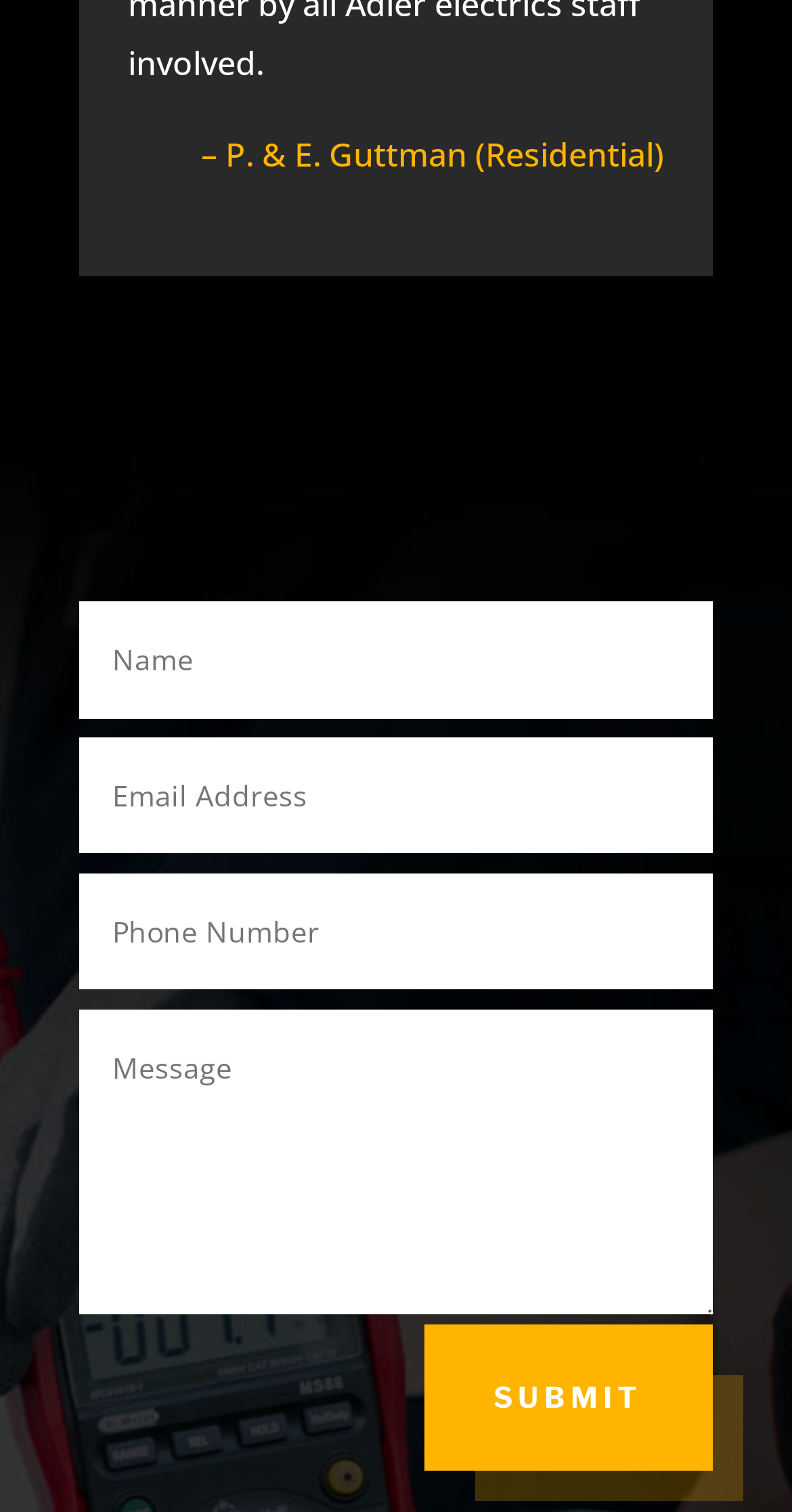Bounding box coordinates should be provided in the format (top-left x, top-left y, bottom-right x, bottom-right y) with all values between 0 and 1. Identify the bounding box for this UI element: Submit

[0.536, 0.876, 0.9, 0.973]